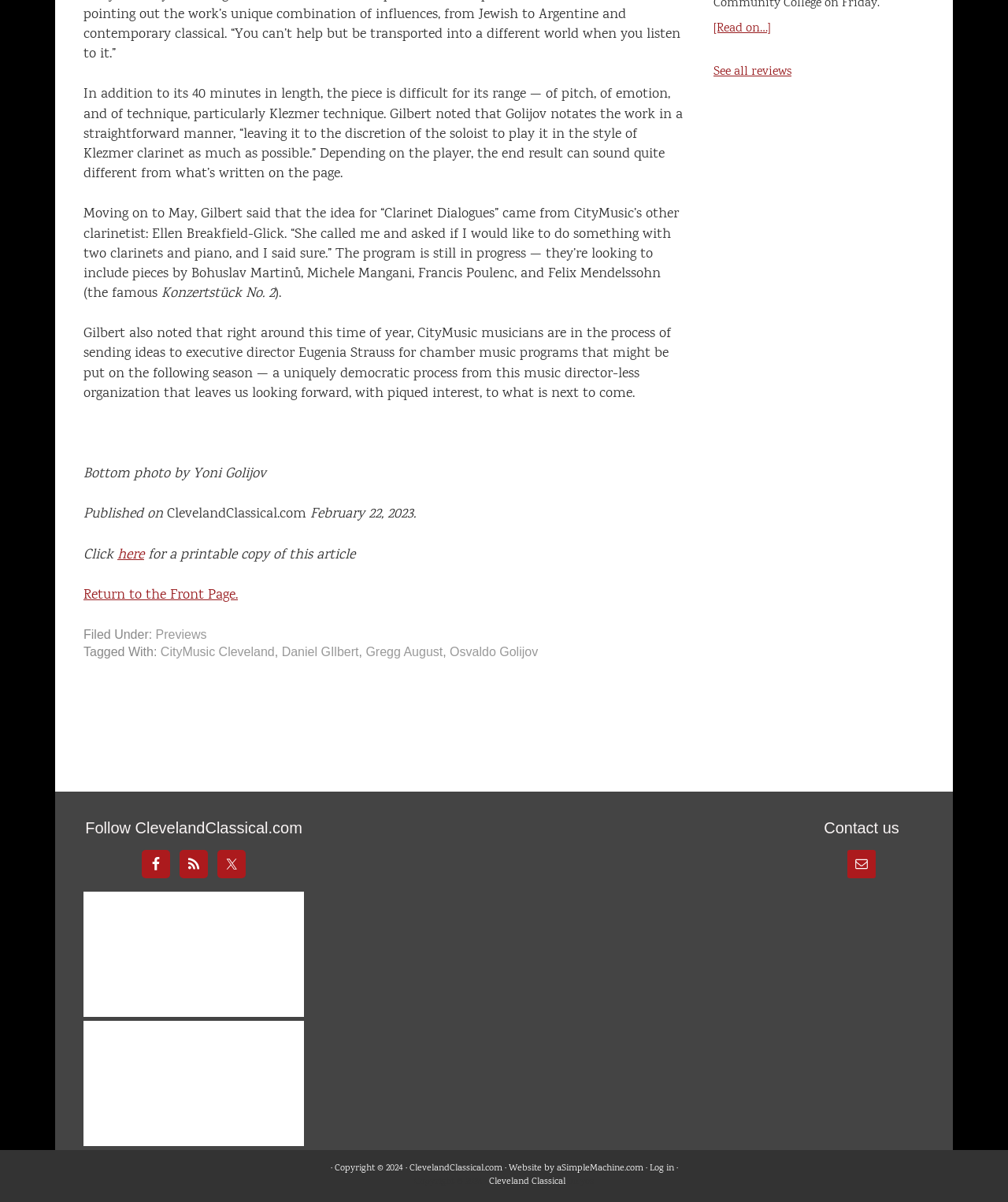Select the bounding box coordinates of the element I need to click to carry out the following instruction: "Follow ClevelandClassical.com on Facebook".

[0.141, 0.707, 0.169, 0.73]